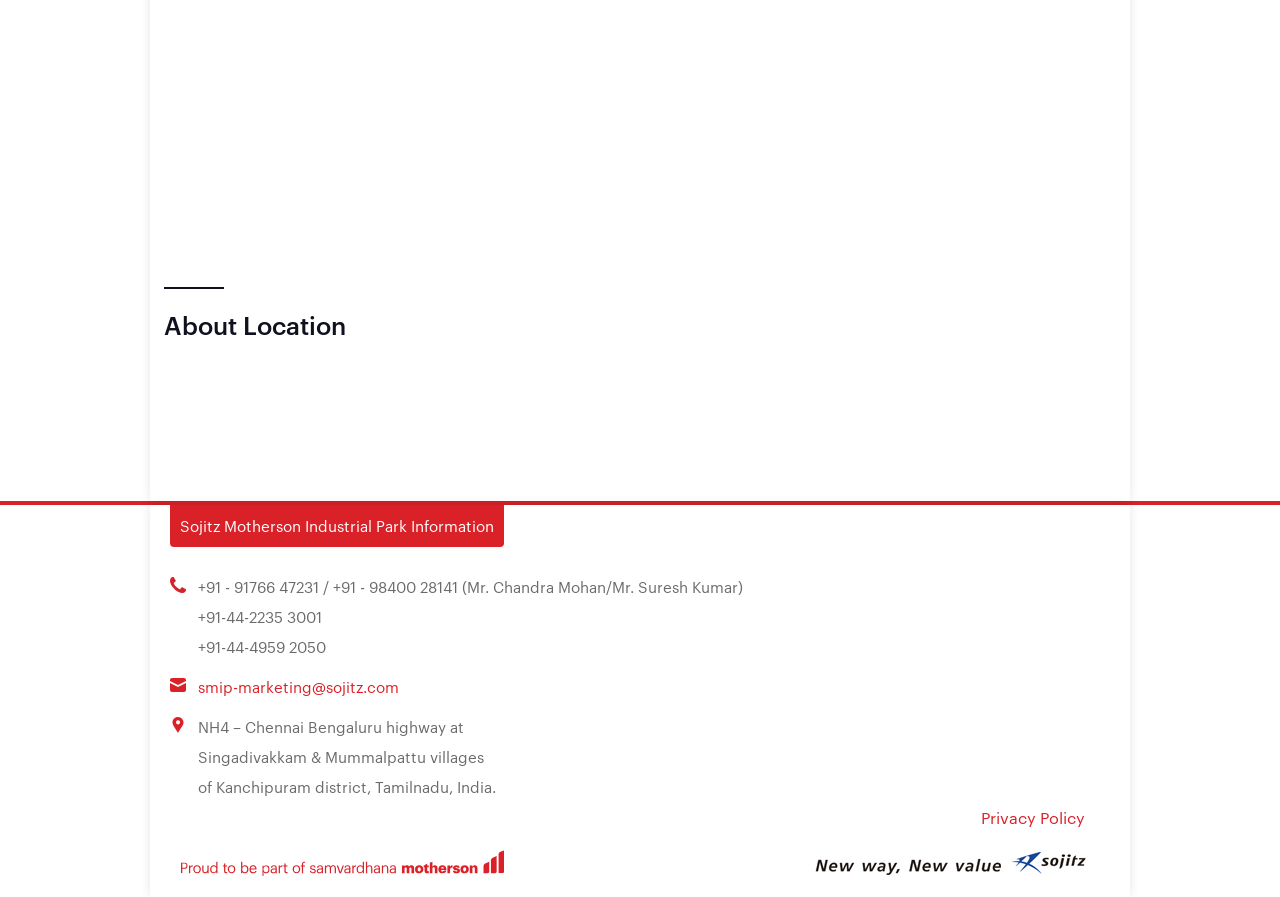What is the phone number of Mr. Chandra Mohan?
Using the image, respond with a single word or phrase.

+91 - 91766 47231